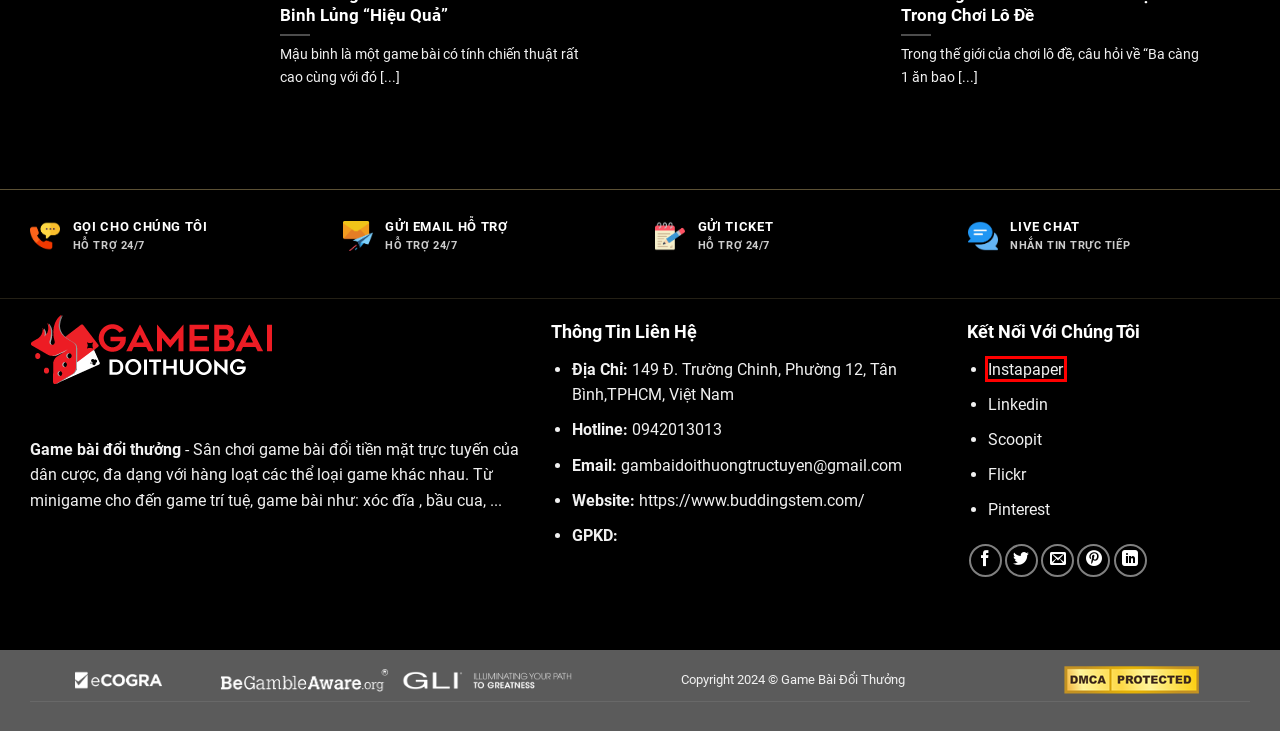You are given a screenshot of a webpage with a red rectangle bounding box around a UI element. Select the webpage description that best matches the new webpage after clicking the element in the bounding box. Here are the candidates:
A. Ù khan trong tá lả là gì? Kinh nghiệm để tránh gặp ù khan
B. Tin Tức Cập Nhật - Game Bài Đổi Thưởng
C. TOP 10 game bài đổi thưởng Uy tín -... | Protected by DMCA.com
D. Top 10 Trang Lô Đề Online Tại Việt Nam Hot Nhất 2024
E. B52 | Link Tải B52 Game Bài Online Android APK, IOS Mới Nhất
F. Instapaper
G. Top 10+ Game bắn cá đổi thưởng uy tín, hot nhất 2024
H. Ba Càng 1 Ăn Bao Nhiêu - Bí Mật Trong Chơi Lô Đề

F